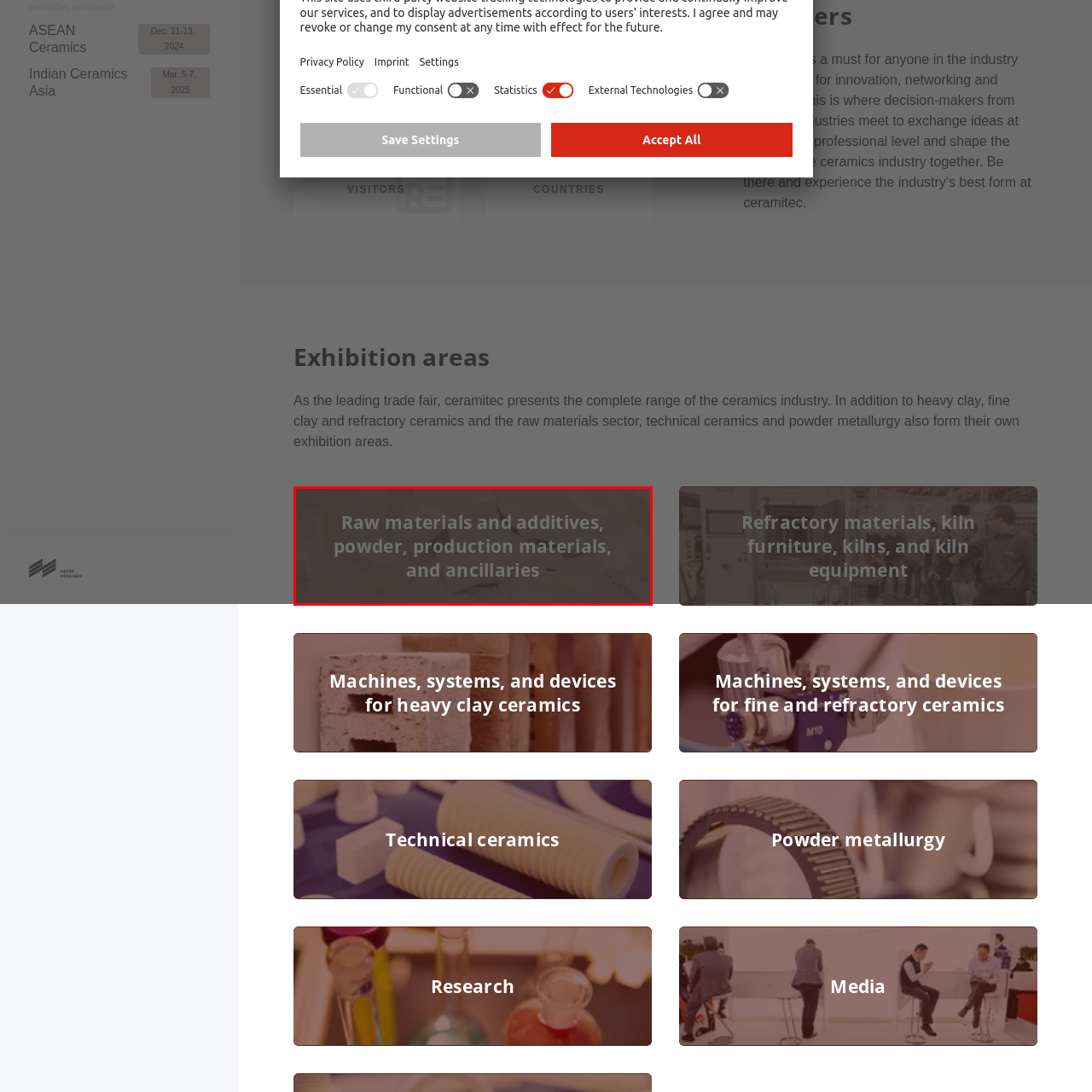Write a thorough description of the contents of the image marked by the red outline.

This image features a prominent text label that reads "Raw materials and additives, powder, production materials, and ancillaries." The background appears to showcase a textured surface, possibly related to the ceramics industry, emphasizing the focus on essential components used in the production of ceramics. This contextually relevant information highlights the significance of these materials in the production process, underscoring their role in creating quality ceramic products. The layout and design suggest a professional and informative presentation, likely aimed at industry stakeholders or attendees of a trade fair.